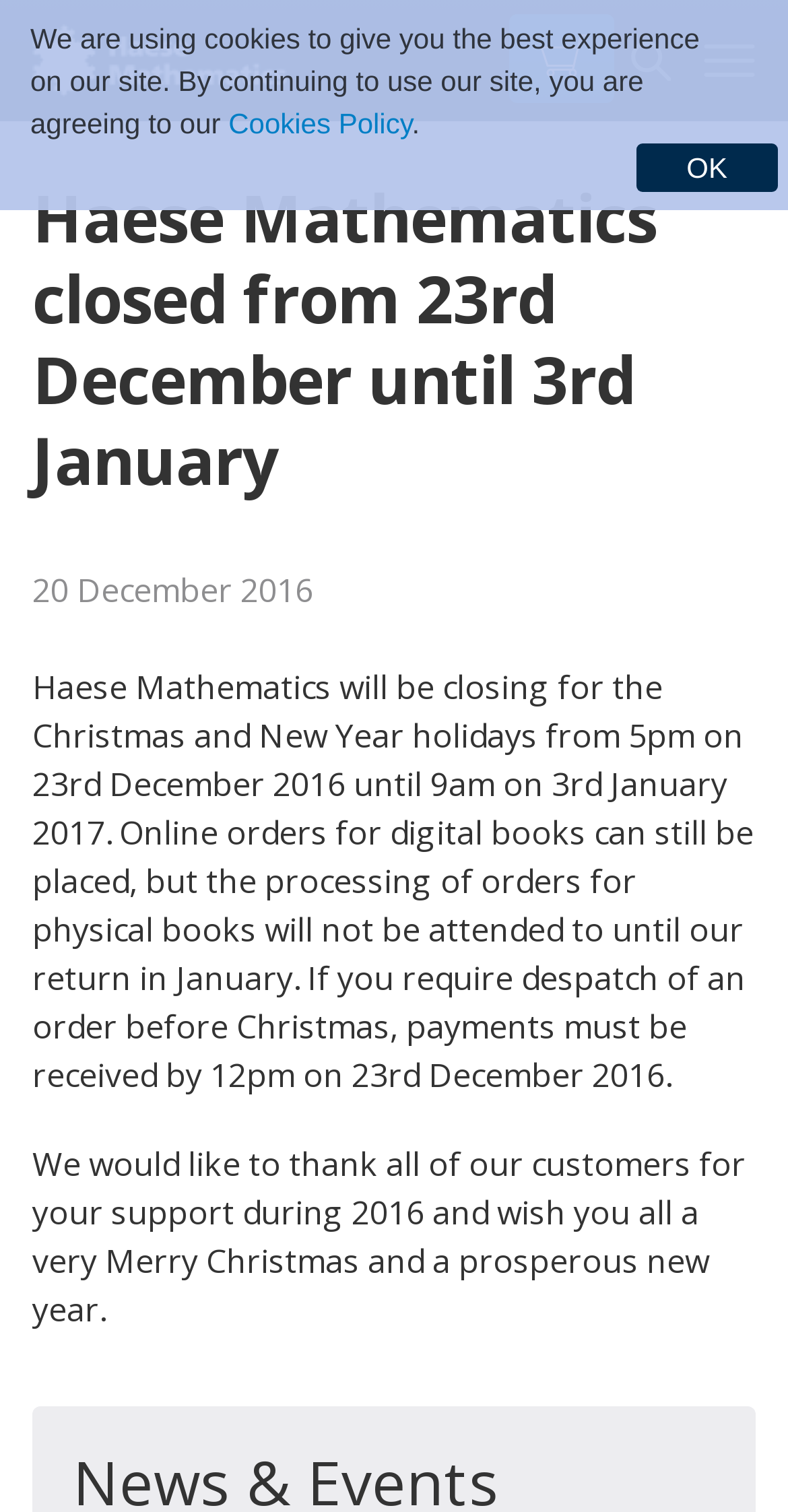What is the deadline for payment to receive orders before Christmas?
Please answer the question with a single word or phrase, referencing the image.

12pm on 23rd Dec